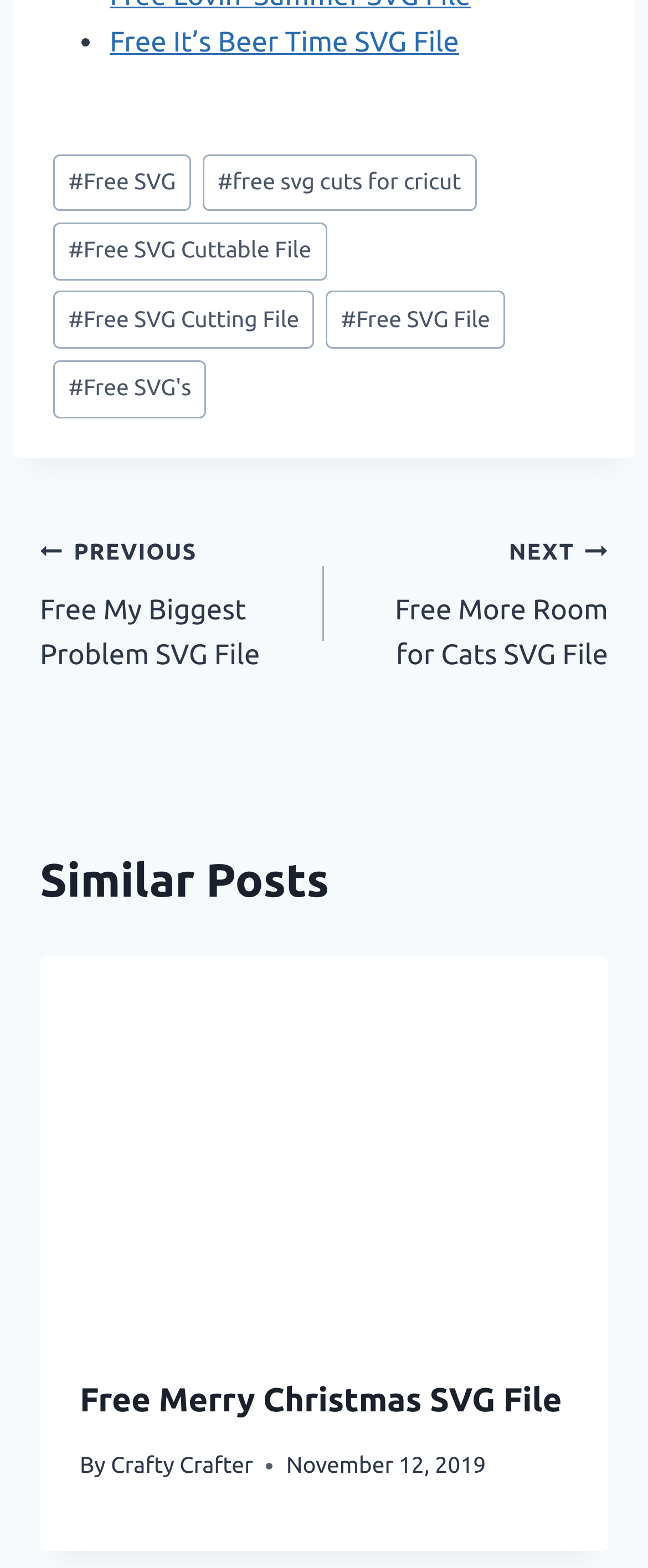Please reply with a single word or brief phrase to the question: 
What is the title of the previous post?

Free My Biggest Problem SVG File